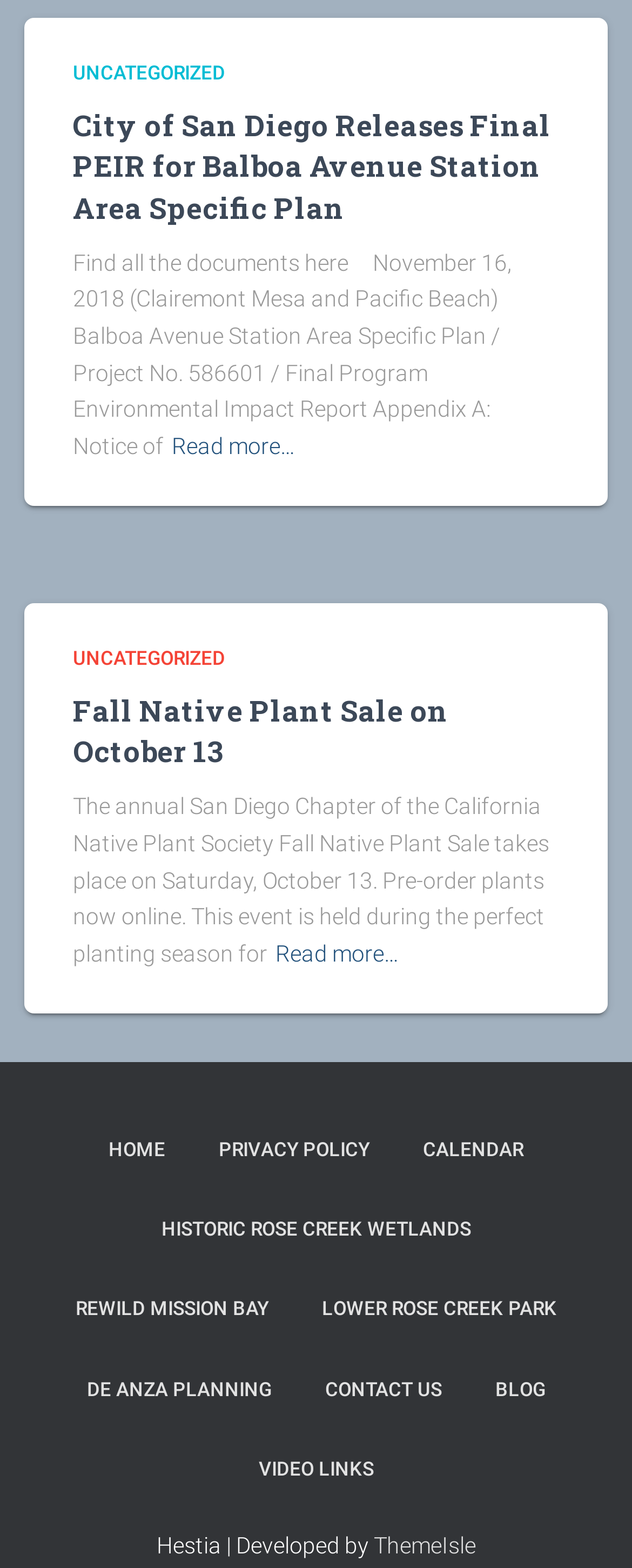Please identify the bounding box coordinates of the area I need to click to accomplish the following instruction: "Learn more about the Historic Rose Creek Wetlands".

[0.217, 0.759, 0.783, 0.81]